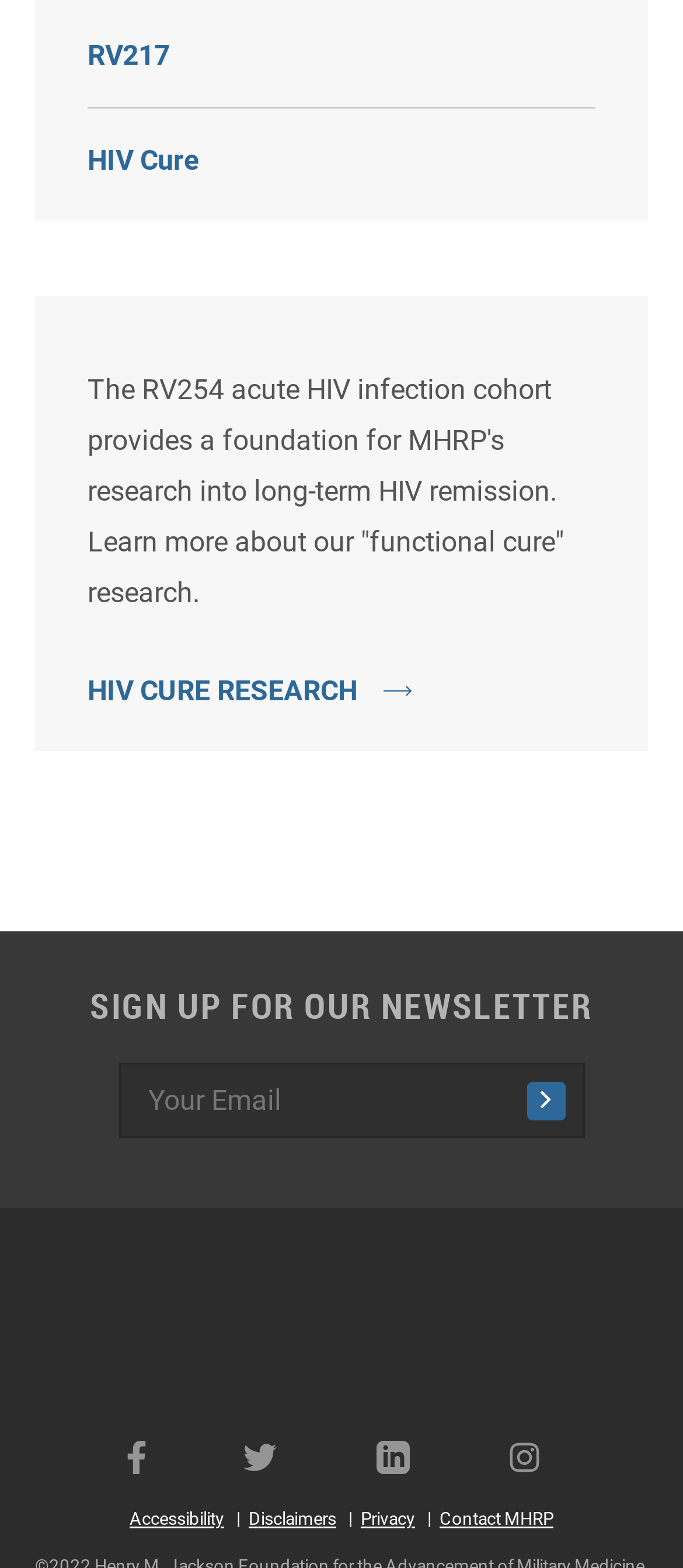Extract the bounding box coordinates of the UI element described: "name="op" value="Submit"". Provide the coordinates in the format [left, top, right, bottom] with values ranging from 0 to 1.

[0.771, 0.69, 0.827, 0.714]